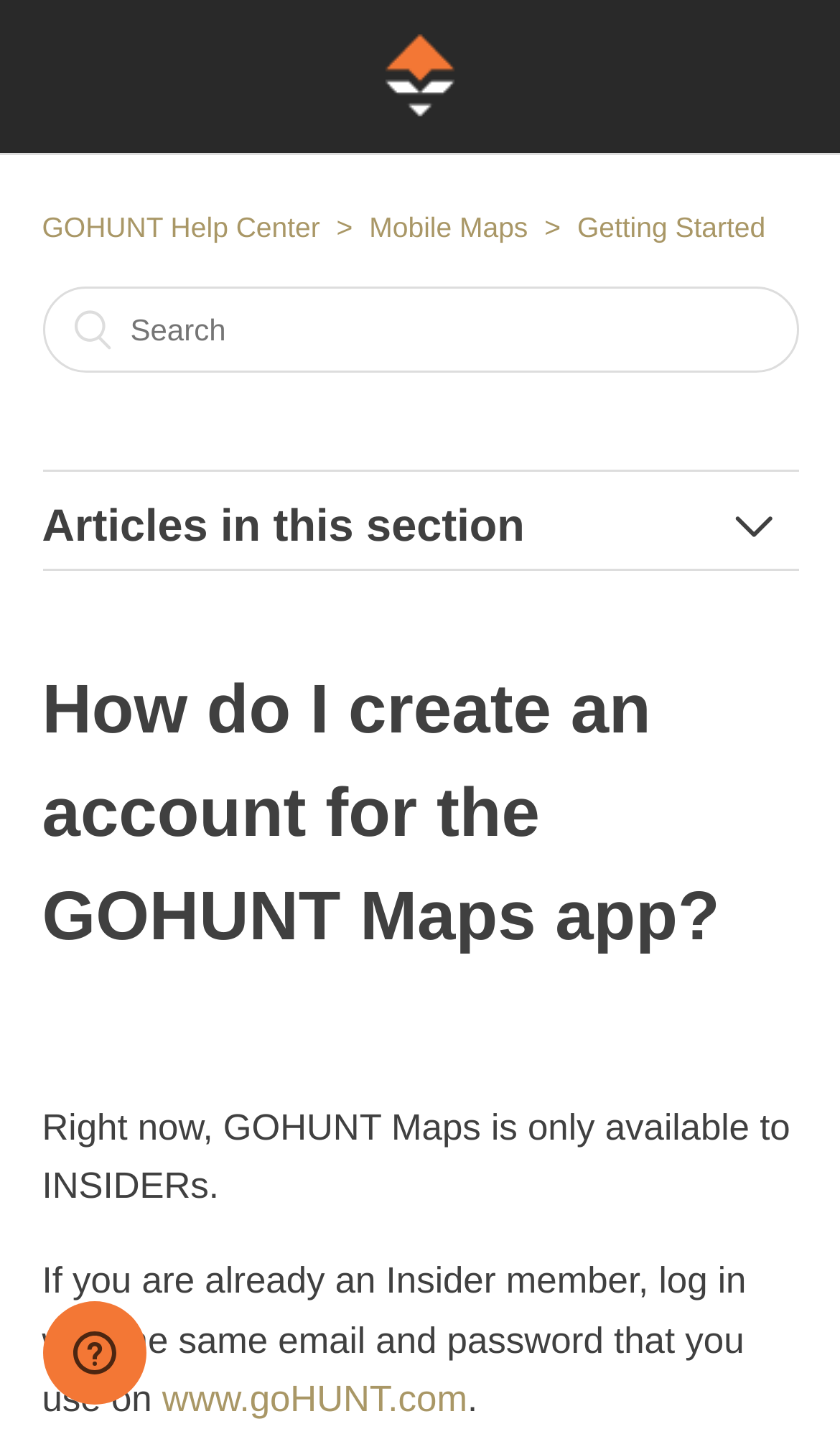What is the name of the help center?
Provide a short answer using one word or a brief phrase based on the image.

GOHUNT Help Center